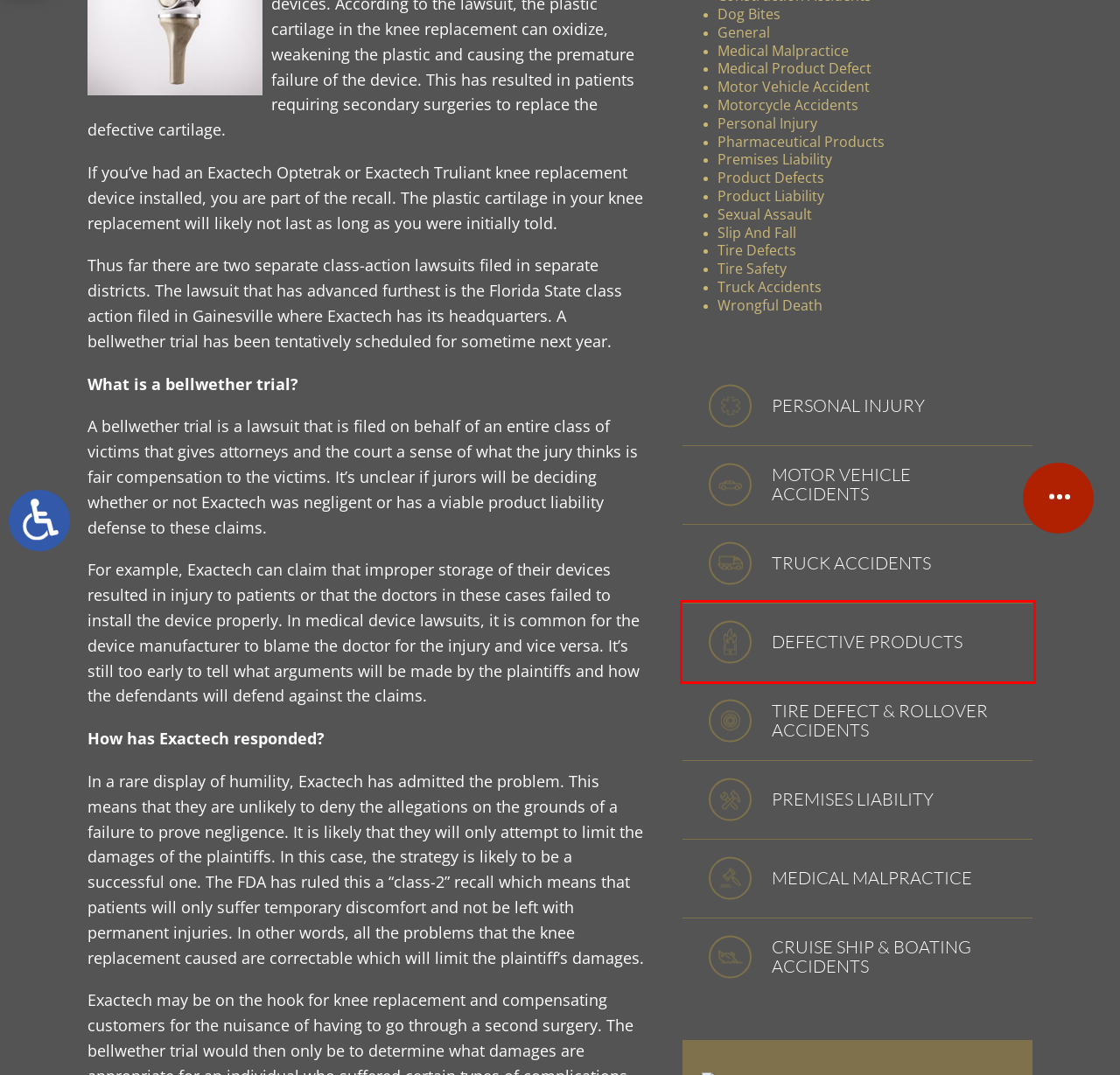A screenshot of a webpage is provided, featuring a red bounding box around a specific UI element. Identify the webpage description that most accurately reflects the new webpage after interacting with the selected element. Here are the candidates:
A. Slip And Fall | Halpern Santos & Pinkert, P.A.
B. Florida Product Liability Attorney
C. Medical Malpractice | Halpern Santos & Pinkert, P.A.
D. Product Defects | Halpern Santos & Pinkert, P.A.
E. Product Liability | Halpern Santos & Pinkert, P.A.
F. Medical Product Defect | Halpern Santos & Pinkert, P.A.
G. Truck Accidents | Halpern Santos & Pinkert, P.A.
H. Premises Liability | Halpern Santos & Pinkert, P.A.

B